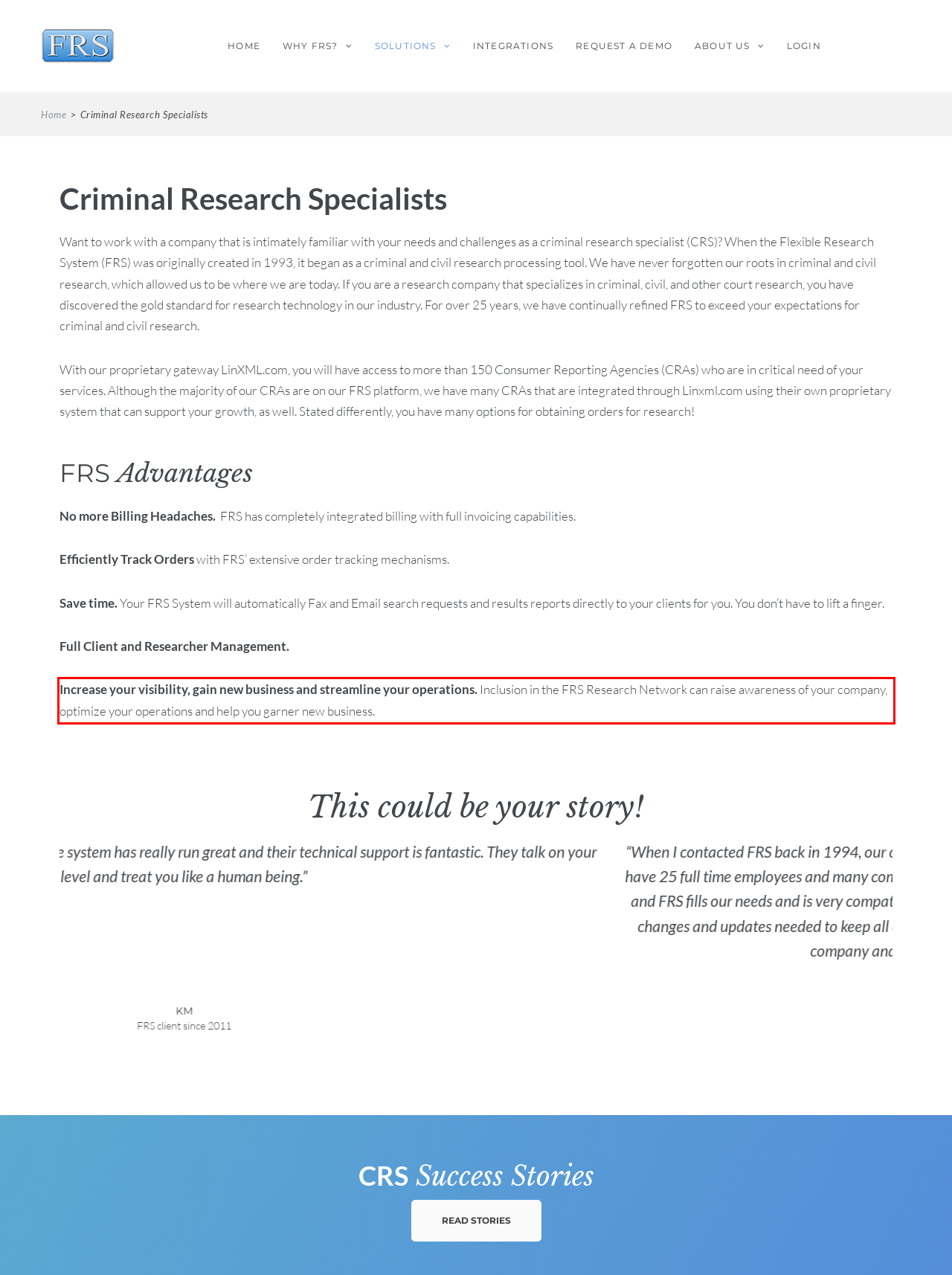You are presented with a screenshot containing a red rectangle. Extract the text found inside this red bounding box.

Increase your visibility, gain new business and streamline your operations. Inclusion in the FRS Research Network can raise awareness of your company, optimize your operations and help you garner new business.